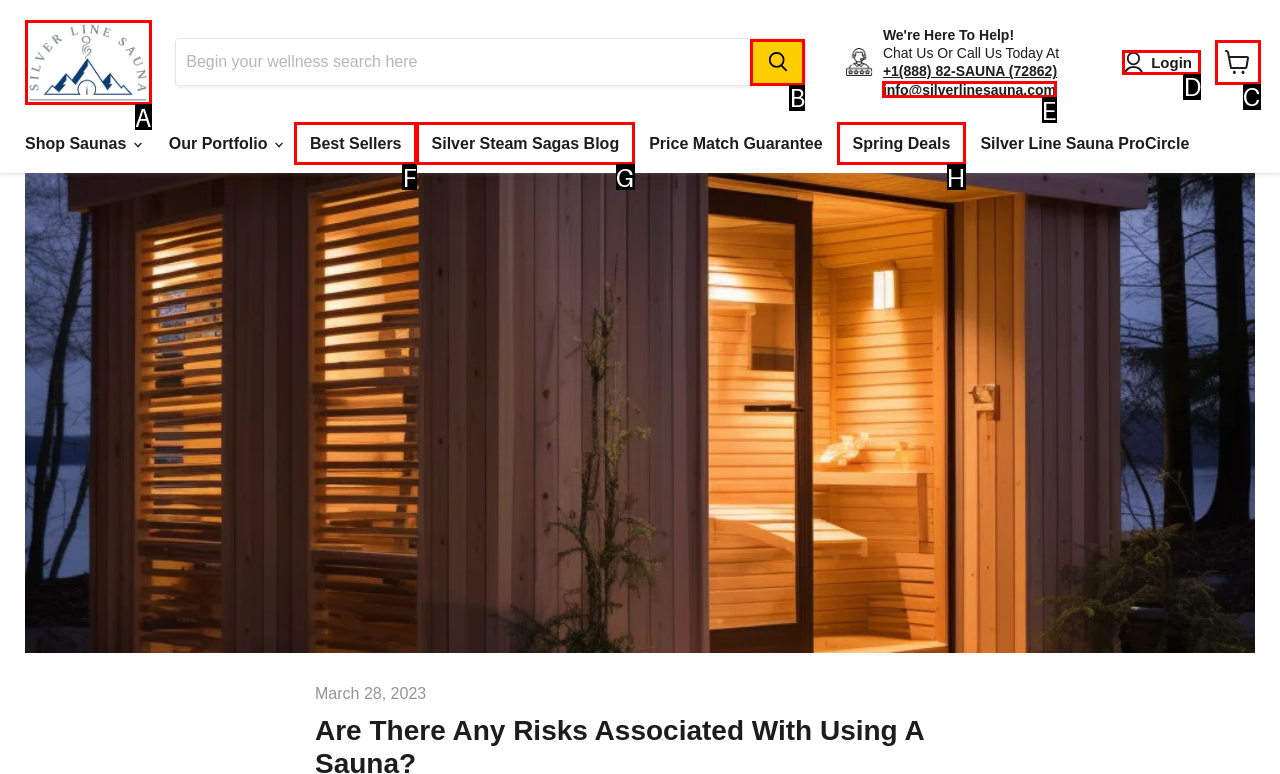Specify which element within the red bounding boxes should be clicked for this task: Login Respond with the letter of the correct option.

D